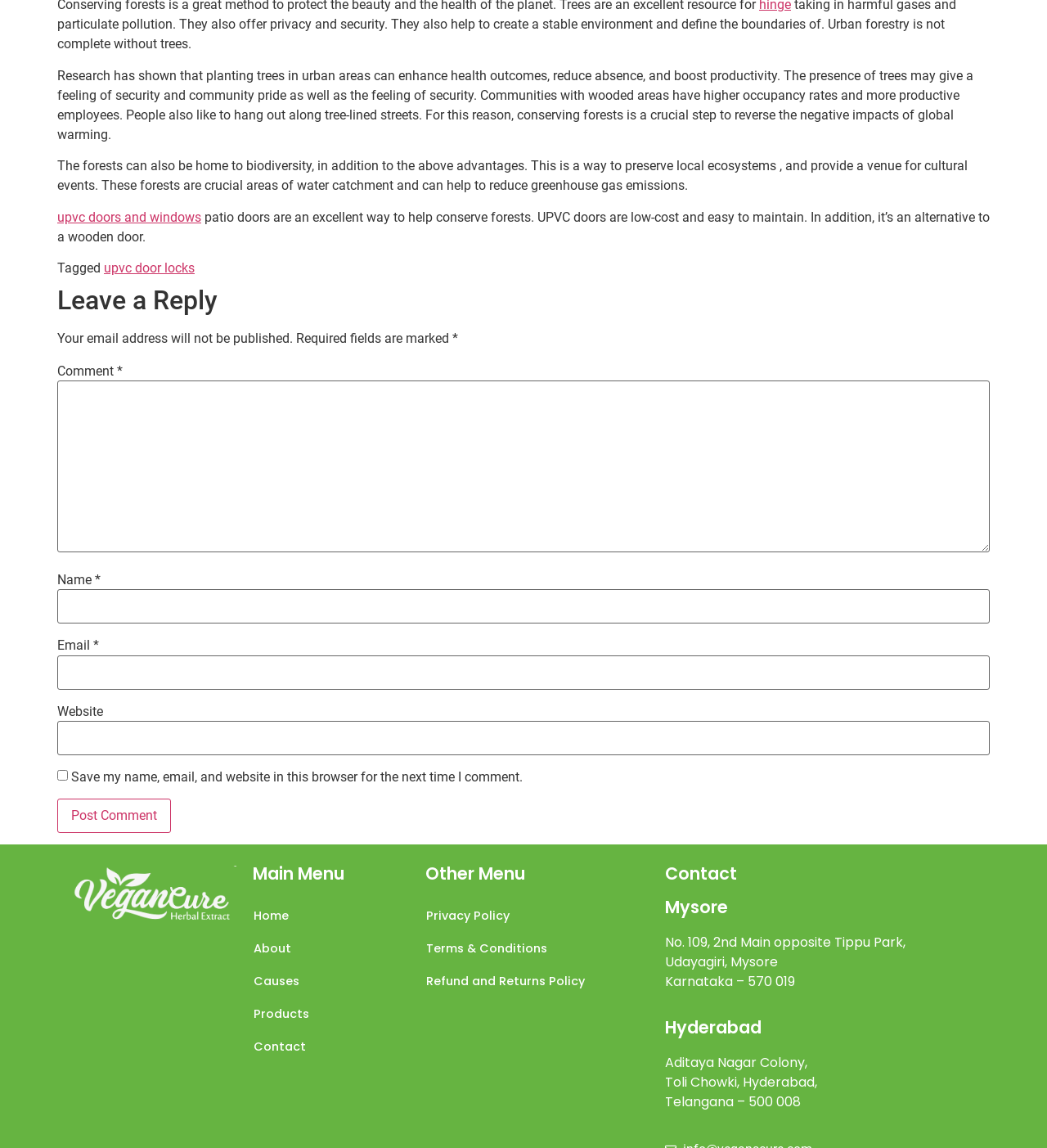Identify the bounding box coordinates of the clickable region required to complete the instruction: "Click the 'upvc door locks' link". The coordinates should be given as four float numbers within the range of 0 and 1, i.e., [left, top, right, bottom].

[0.099, 0.227, 0.186, 0.24]